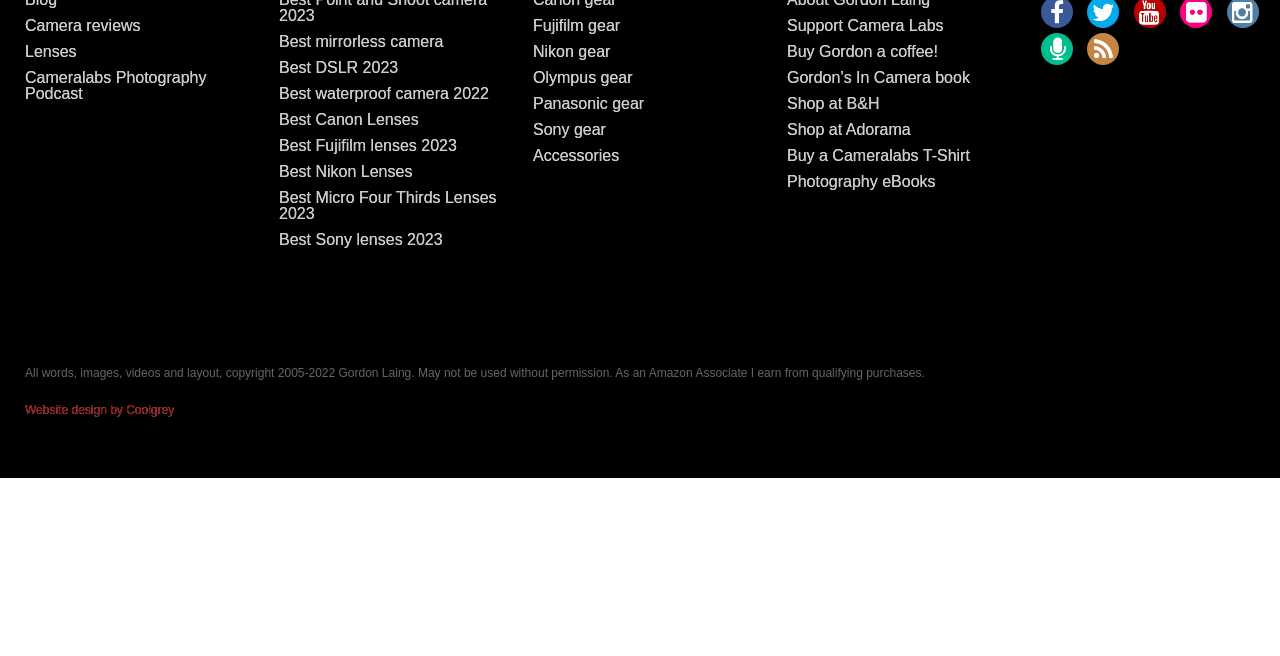What type of gear is mentioned on this webpage?
Please provide a full and detailed response to the question.

The webpage mentions various types of camera gear, including Fujifilm gear, Nikon gear, Olympus gear, Panasonic gear, and Sony gear, which suggests that the webpage is focused on camera gear.